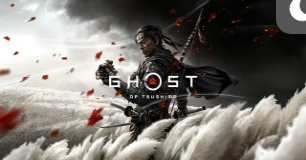Offer a detailed explanation of the image.

The image features a striking promotional artwork for the action-adventure game *Ghost of Tsushima*. Central to the scene is the game's protagonist, who stands confidently among tall, flowing grass, symbolizing the game's expansive open-world environment set in feudal Japan. He is depicted with a katana raised, embodying the themes of honor and bravery that define the game's narrative. The character is surrounded by swirling petals, hinting at the beauty and transience of nature, as well as the emotional weight of the storyline. The title "GHOST OF TSUSHIMA" prominently overlays the scene, reinforcing the game's identity and its exploration of samurai culture amidst conflict. This image serves as a captivating visual representation of the game's rich setting and compelling character journey, intended to entice both fans of the genre and new players alike.